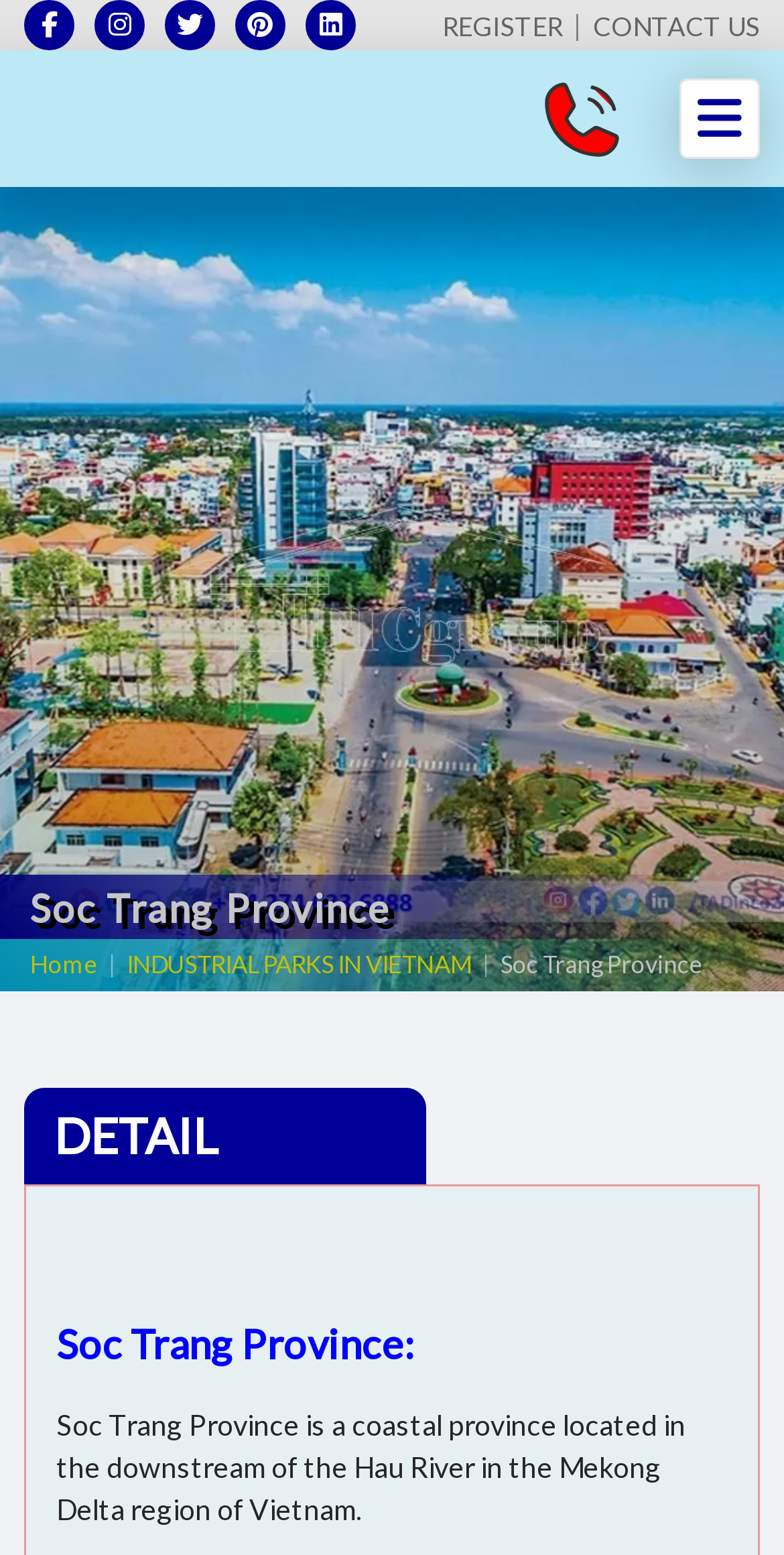Please specify the bounding box coordinates of the clickable section necessary to execute the following command: "Register".

[0.564, 0.006, 0.718, 0.027]